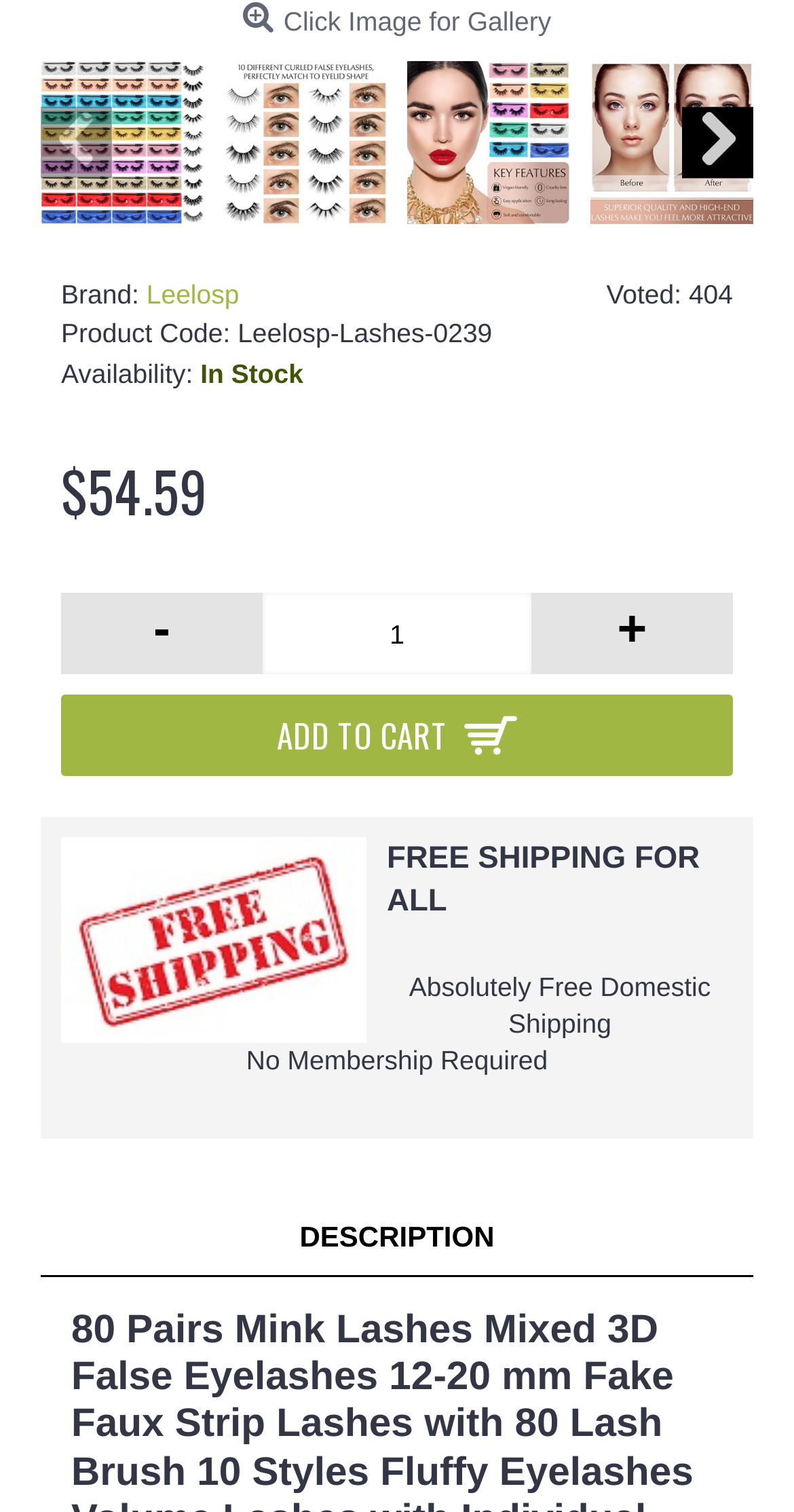What is the product name?
Can you give a detailed and elaborate answer to the question?

I found the product name by looking at the text associated with the images, which are links with the same text '80 Pairs Mink Lashes Mixed 3D False Eyelashes 12-20 mm Fake Faux S...'. This text is repeated four times, indicating that it is the product name.